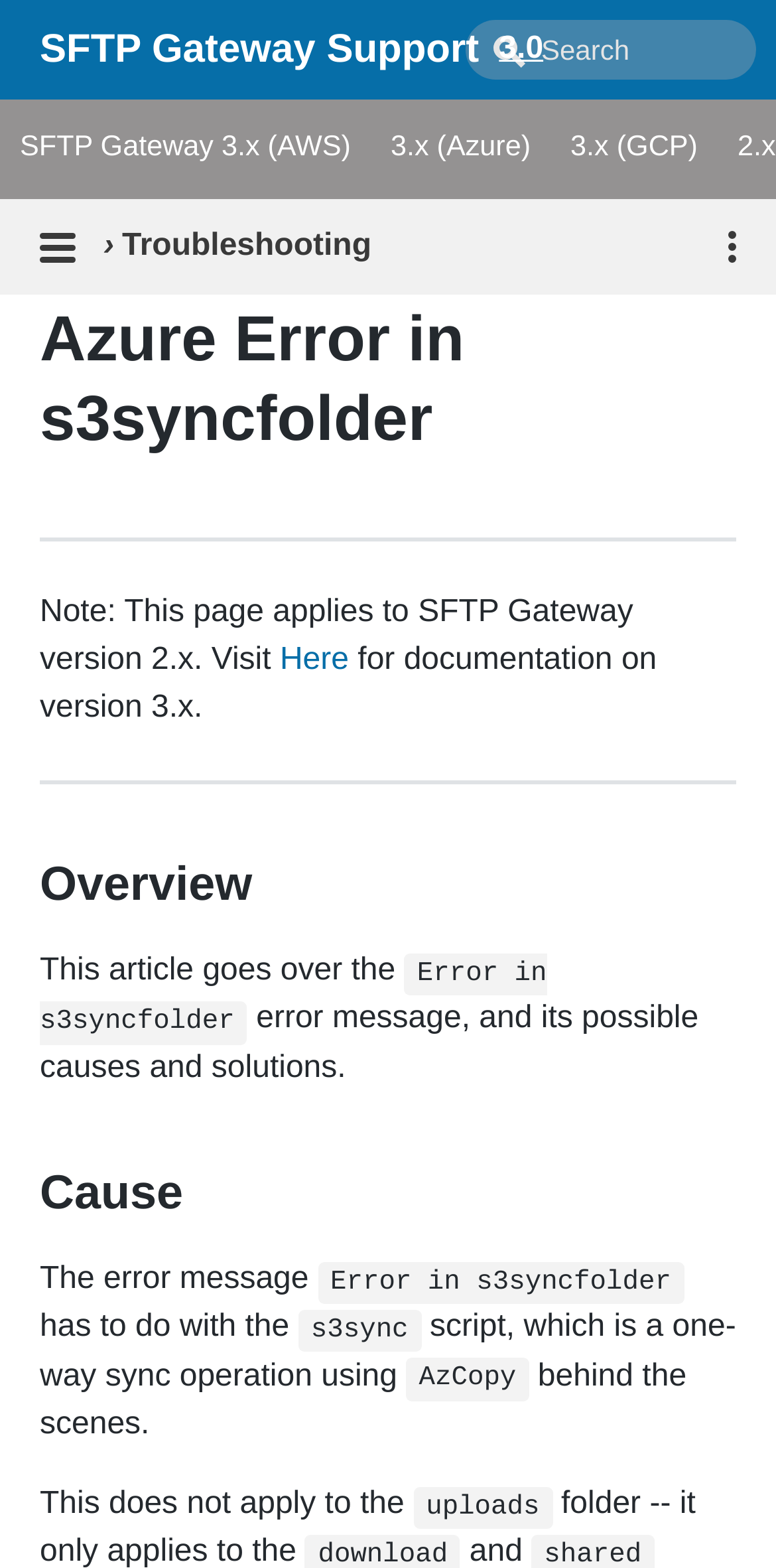What is the error message discussed in this article? From the image, respond with a single word or brief phrase.

Error in s3syncfolder